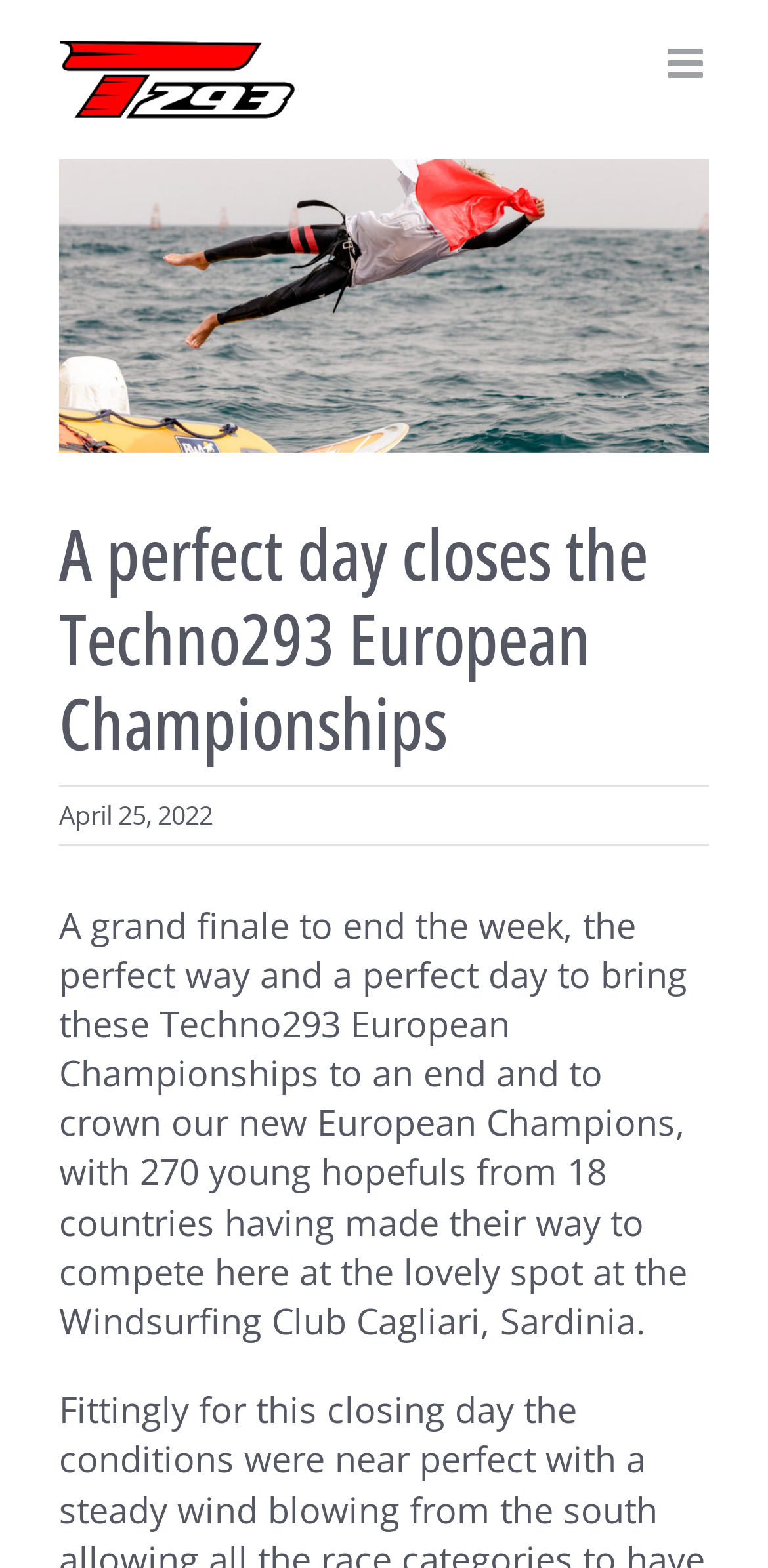Predict the bounding box coordinates of the UI element that matches this description: "alt="Techno 293 Logo"". The coordinates should be in the format [left, top, right, bottom] with each value between 0 and 1.

[0.077, 0.025, 0.487, 0.077]